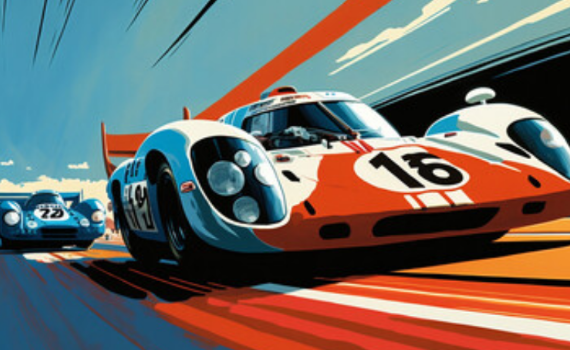Give a one-word or one-phrase response to the question: 
What is the color scheme of the leading race car?

Red and white